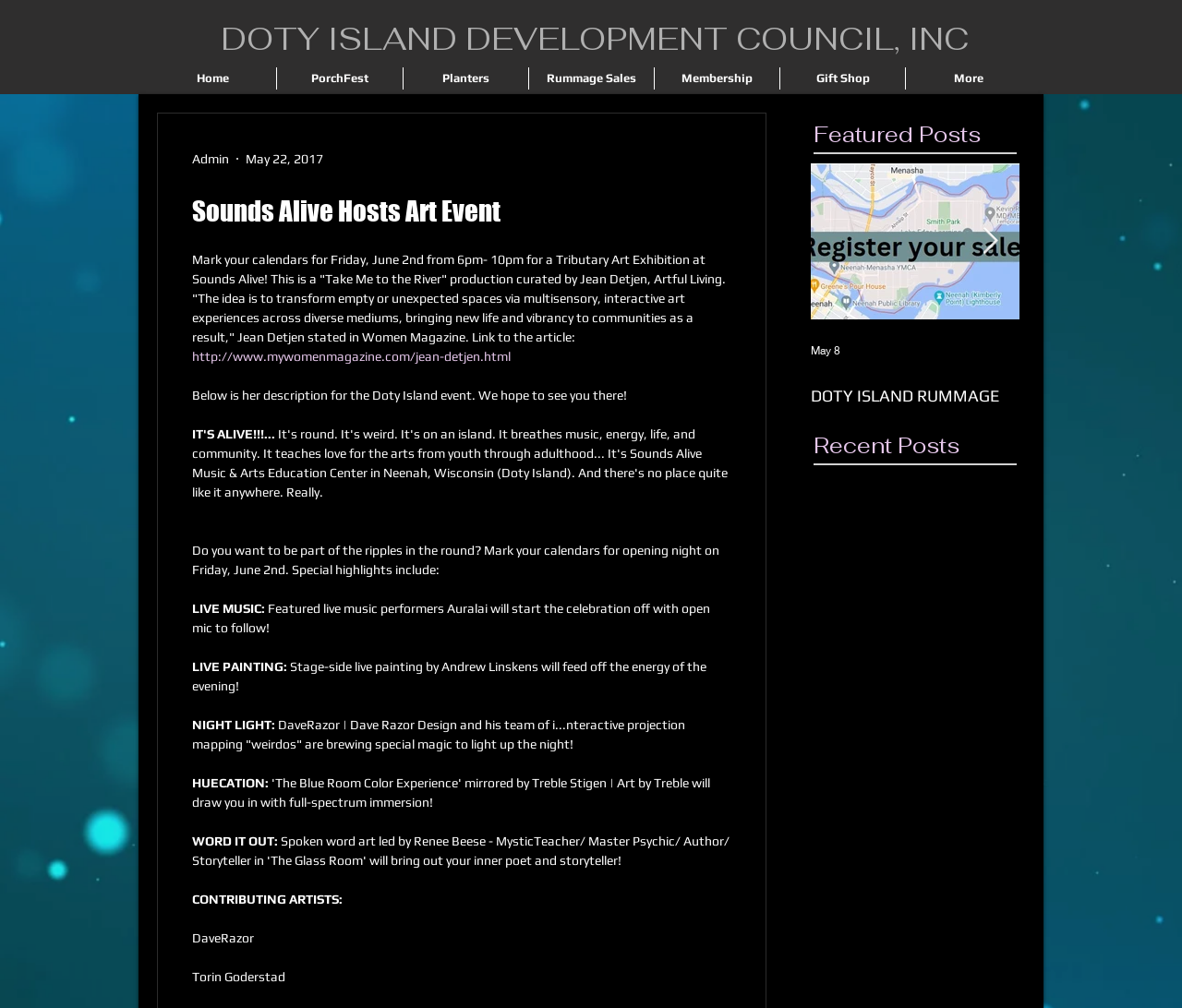Please mark the bounding box coordinates of the area that should be clicked to carry out the instruction: "Click on the 'Next Item' button".

[0.83, 0.225, 0.845, 0.253]